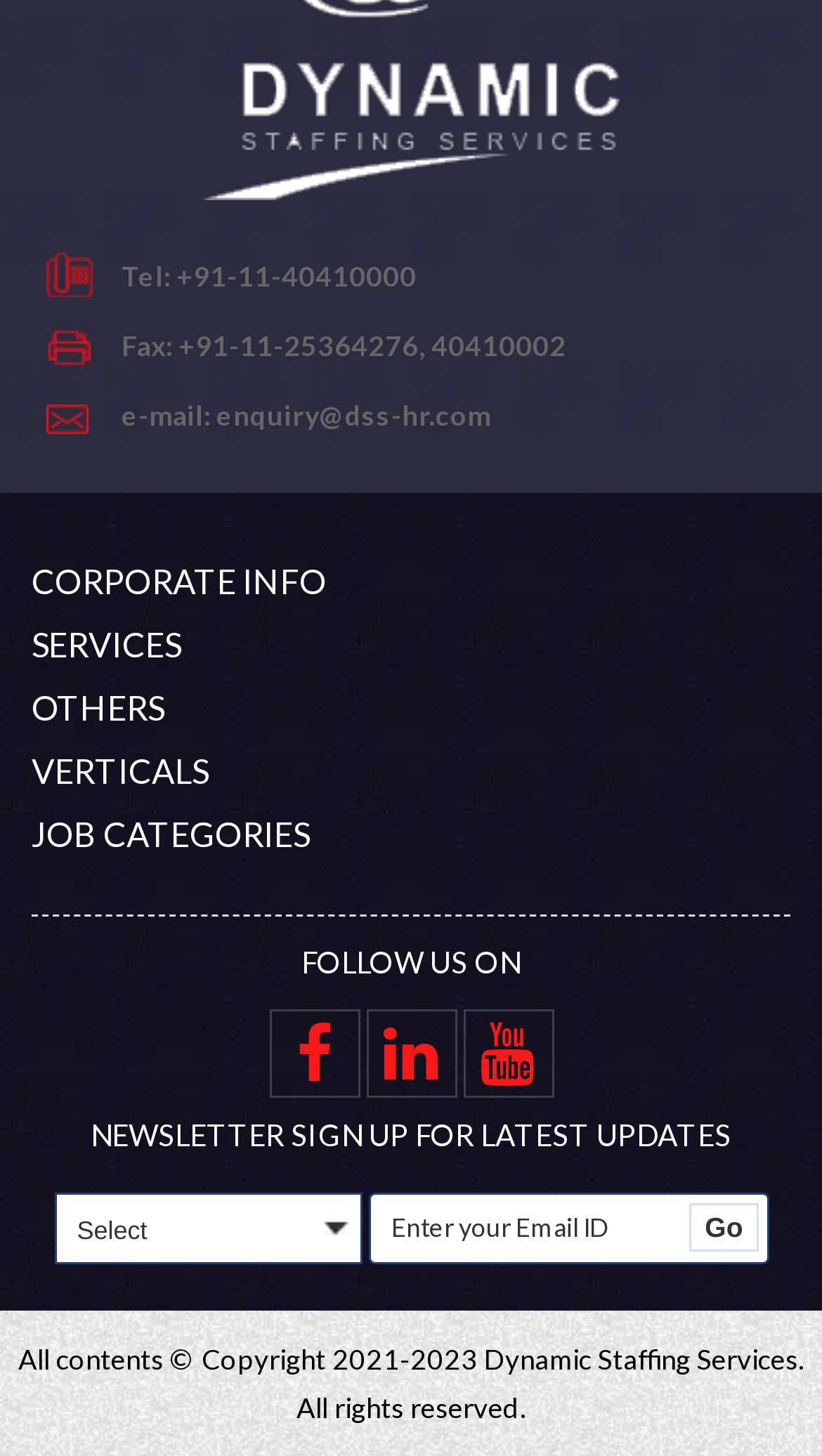What is the company's phone number?
Give a detailed explanation using the information visible in the image.

The company's phone number can be found at the top of the webpage, in the first link element, which is 'Tel: +91-11-40410000'.